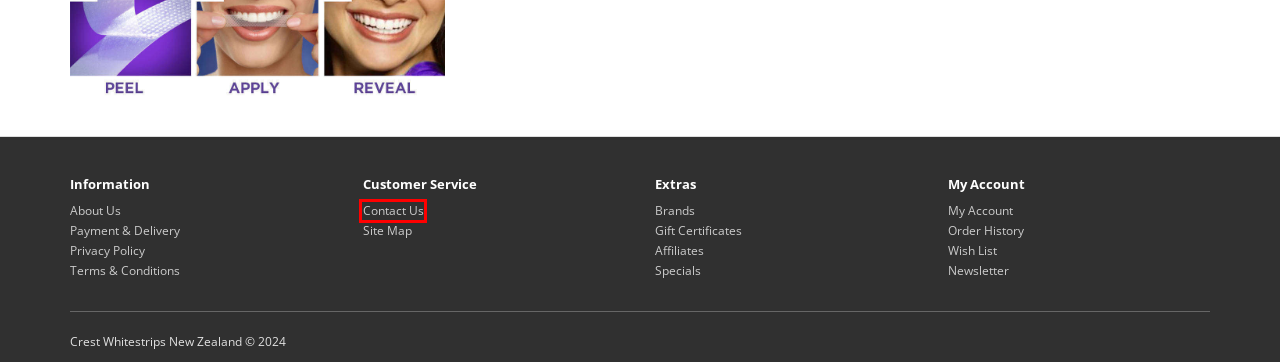You have a screenshot of a webpage where a red bounding box highlights a specific UI element. Identify the description that best matches the resulting webpage after the highlighted element is clicked. The choices are:
A. Find Your Favorite Brand
B. Purchase a Gift Certificate
C. Contact Us
D. Affiliate Program
E. About Us
F. Payment & Delivery
G. Privacy Policy
H. Terms & Conditions

C